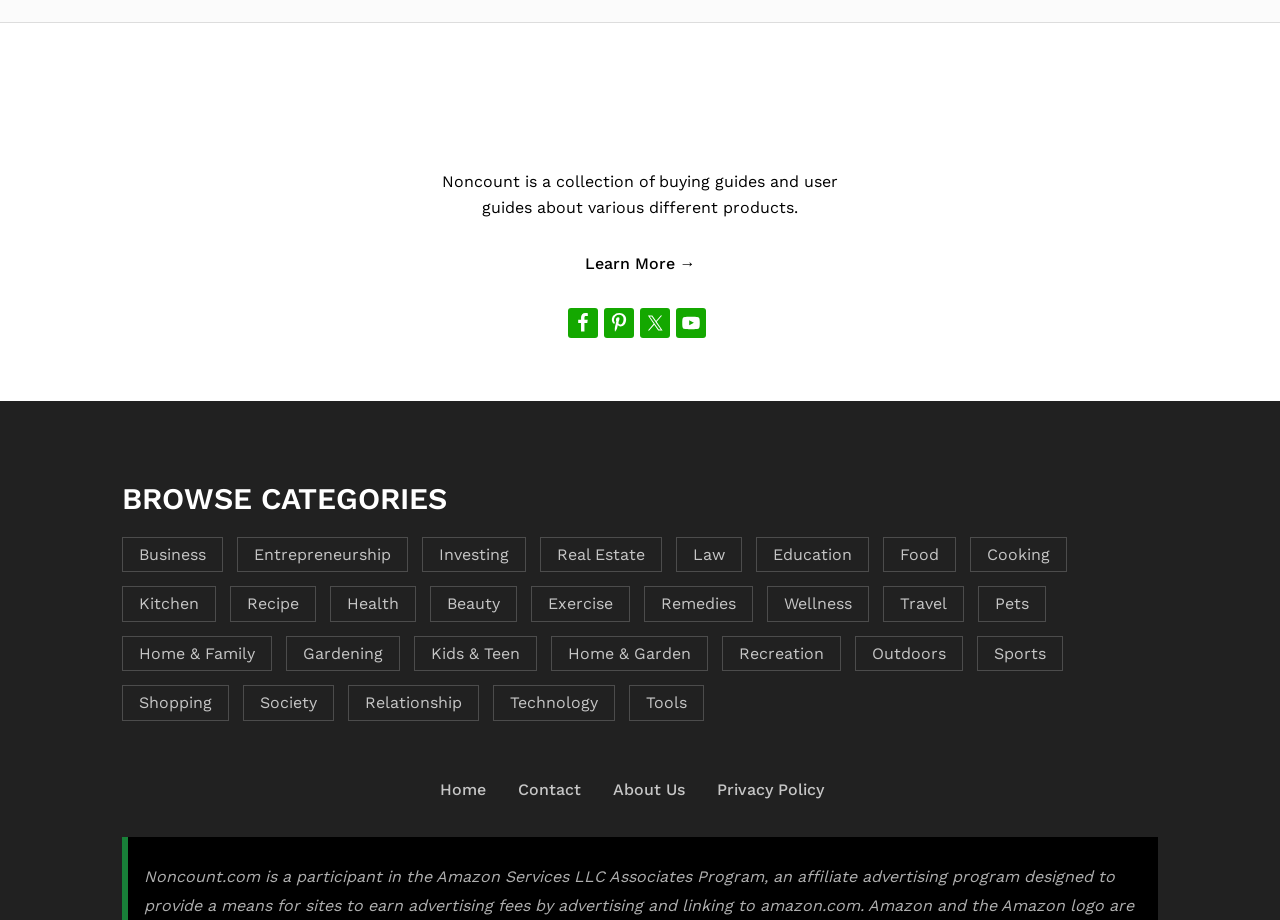Please specify the bounding box coordinates in the format (top-left x, top-left y, bottom-right x, bottom-right y), with all values as floating point numbers between 0 and 1. Identify the bounding box of the UI element described by: About Us

[0.479, 0.848, 0.535, 0.869]